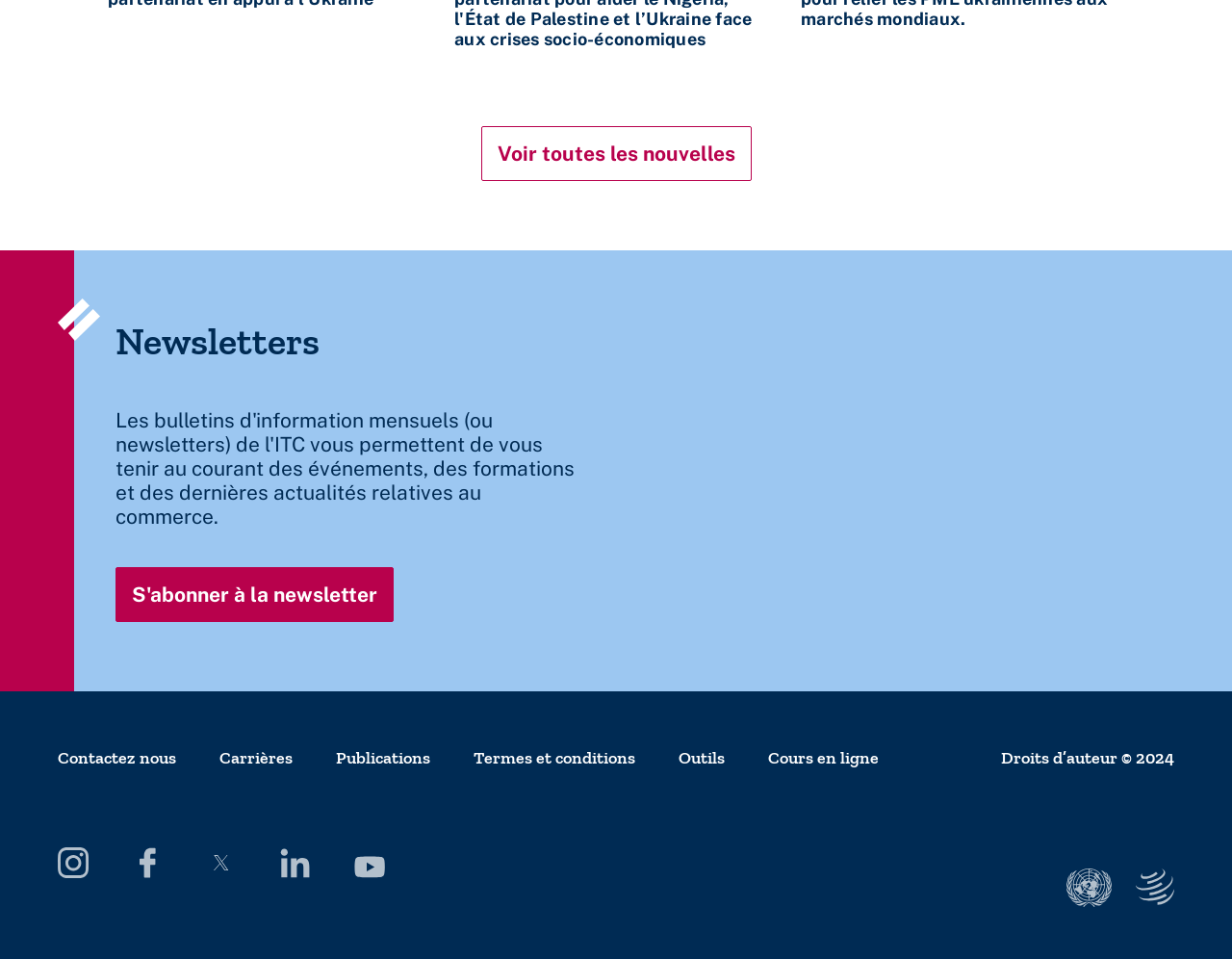Please analyze the image and provide a thorough answer to the question:
What is the purpose of the link 'Voir toutes les nouvelles'?

I found the link 'Voir toutes les nouvelles' on the webpage, which is located near the heading 'Newsletters'. Based on the context, it is likely that this link allows users to view all news or newsletter articles.